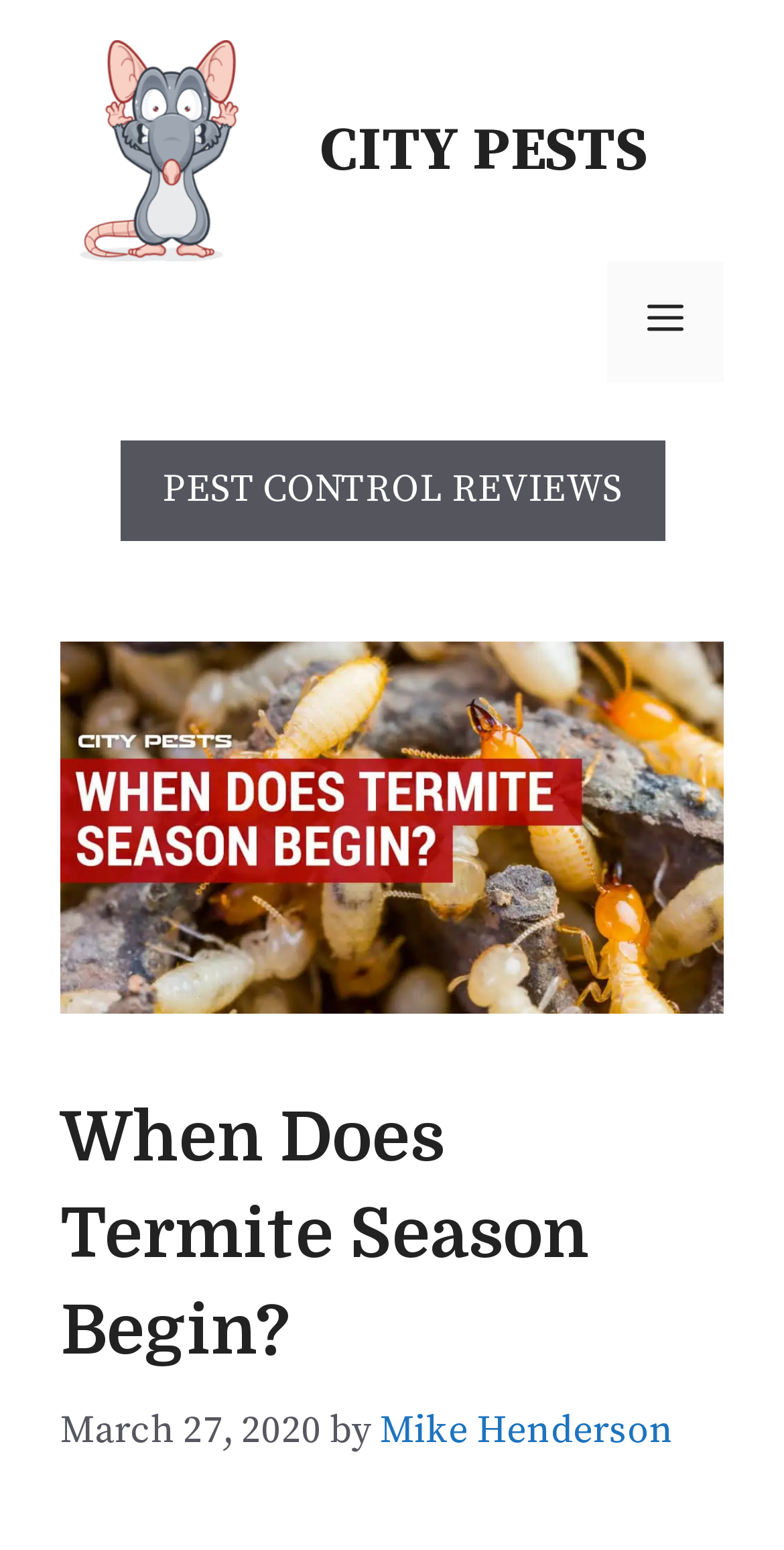Identify the bounding box of the HTML element described here: "Menu". Provide the coordinates as four float numbers between 0 and 1: [left, top, right, bottom].

[0.774, 0.169, 0.923, 0.247]